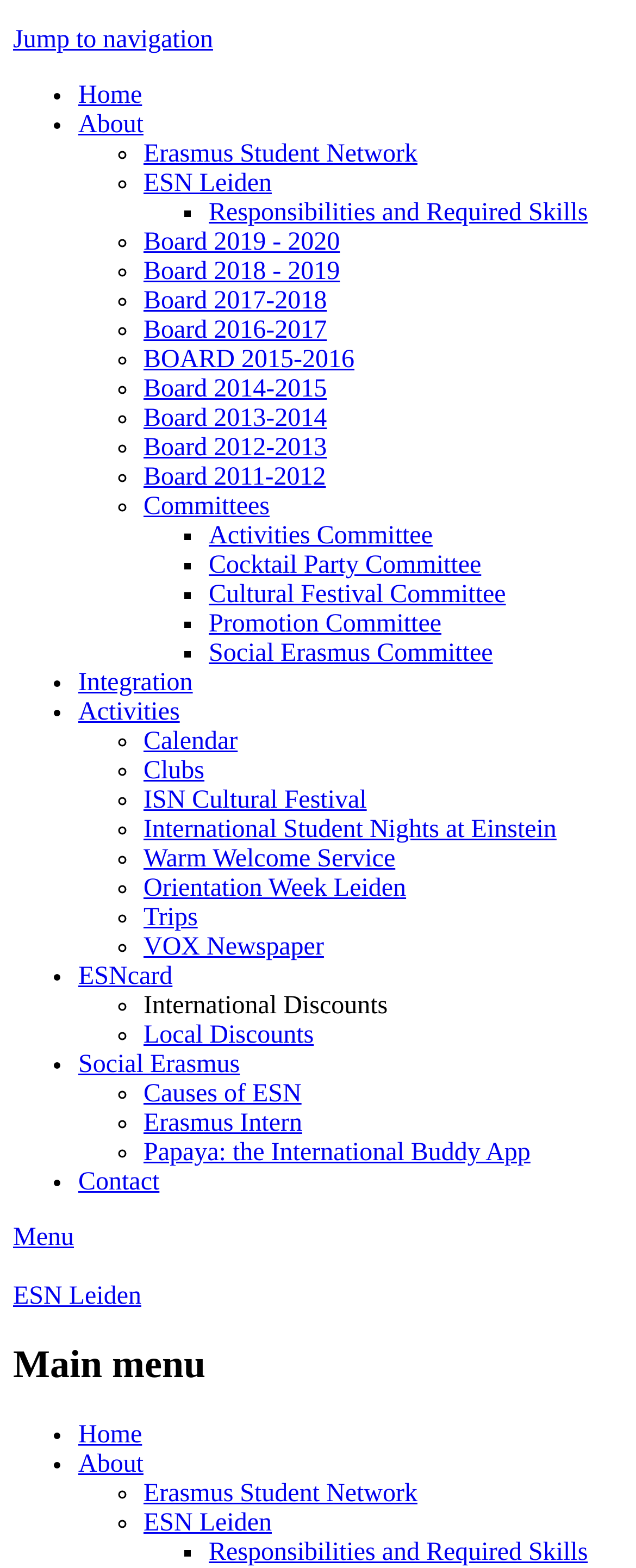Can you find the bounding box coordinates of the area I should click to execute the following instruction: "Contact ESN Leiden"?

[0.123, 0.745, 0.251, 0.763]